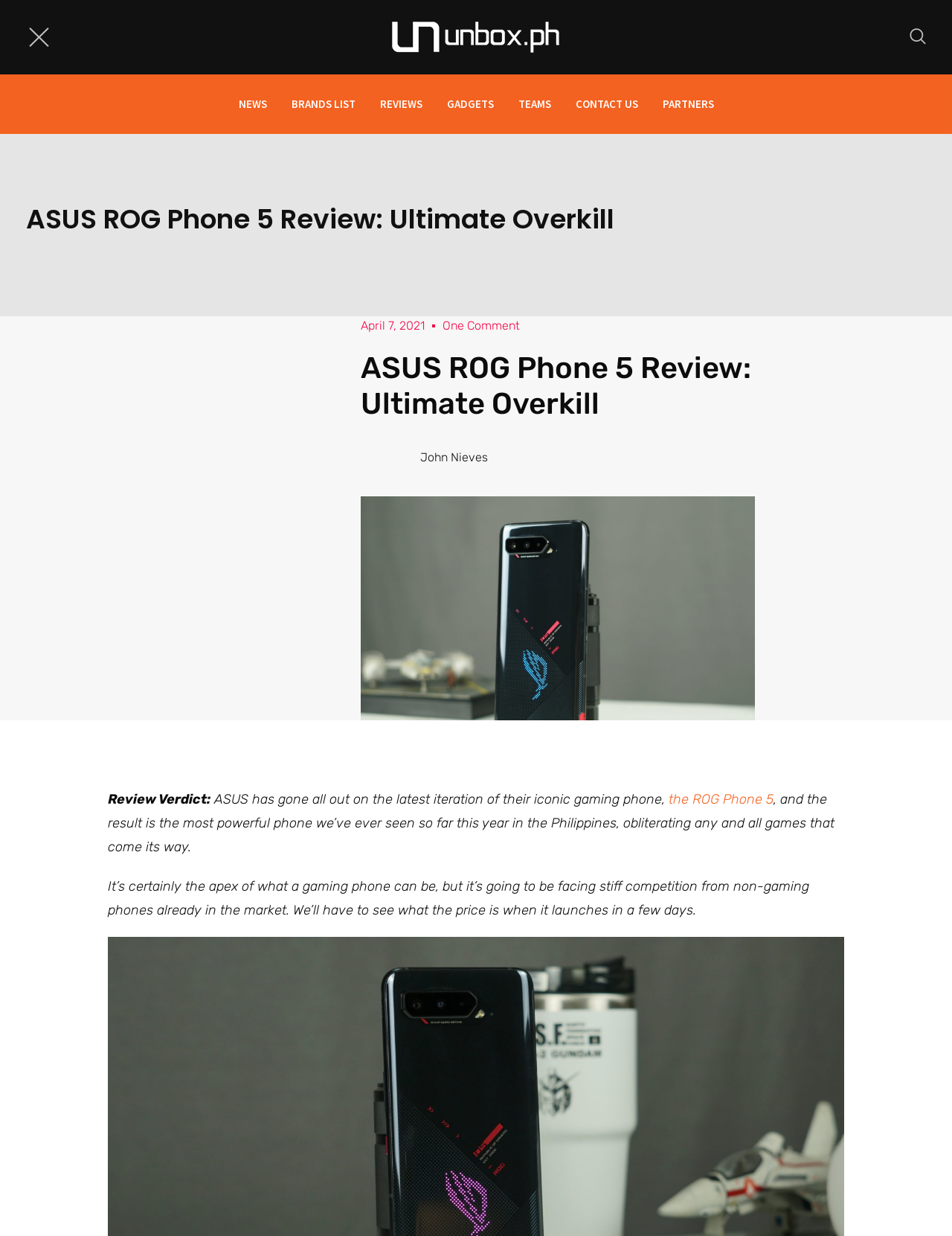Please answer the following question using a single word or phrase: What is the verdict of the review?

The phone is the most powerful